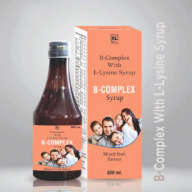What is the volume of the syrup?
Examine the screenshot and reply with a single word or phrase.

200 ml